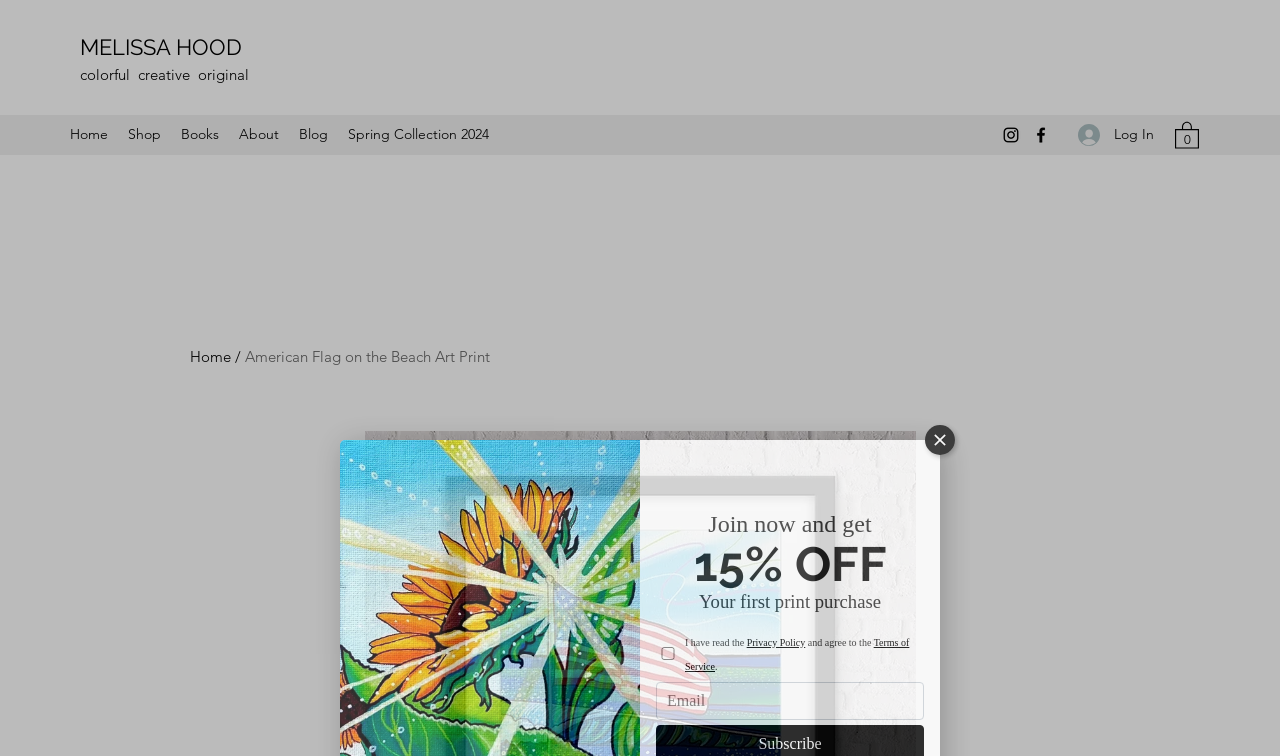What is the name of the artist?
Please give a detailed and elaborate answer to the question.

The name of the artist can be found in the top-left corner of the webpage, where it says 'MELISSA HOOD' in a link format.